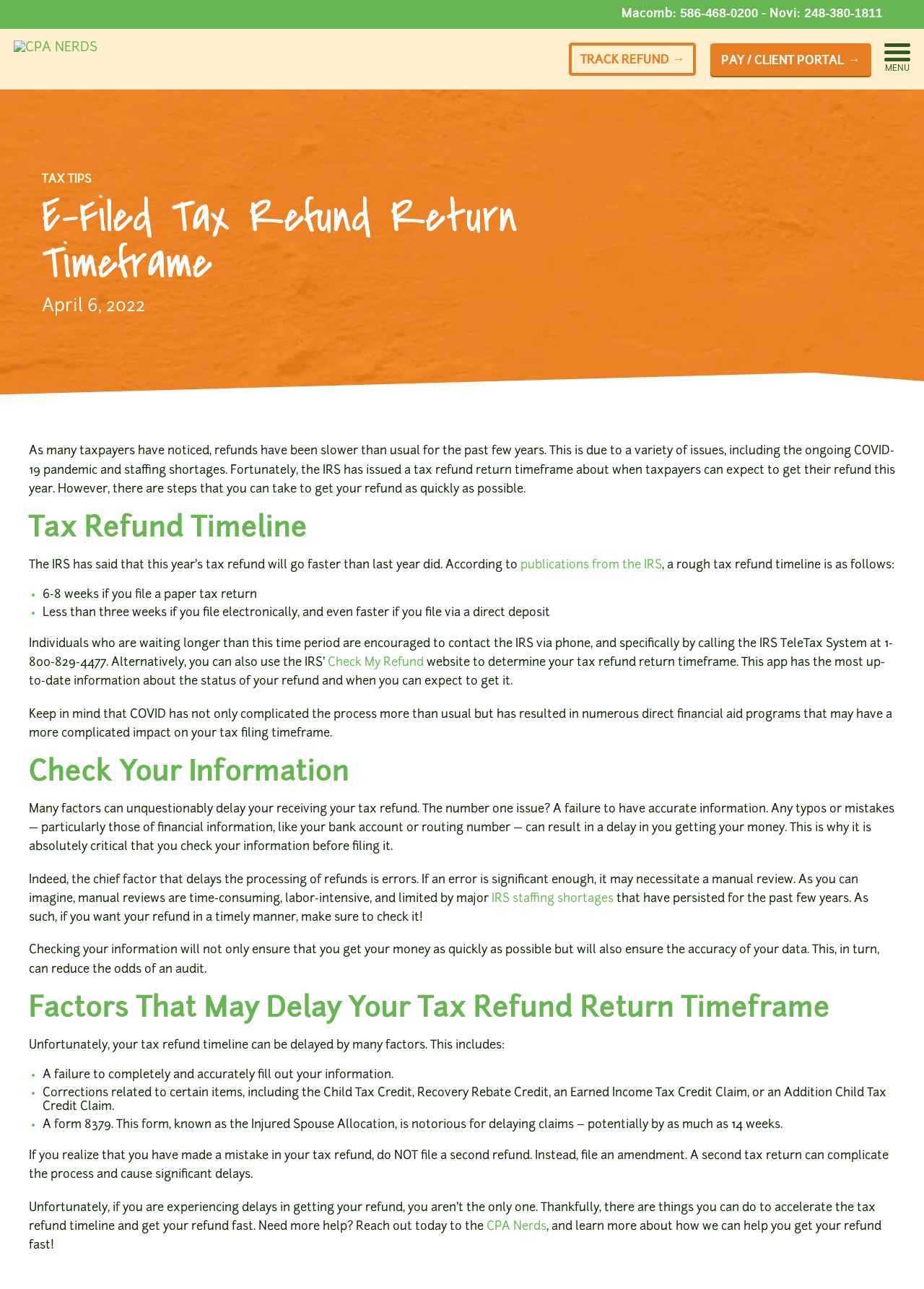Answer this question using a single word or a brief phrase:
What is the reason for delays in processing refunds?

Errors